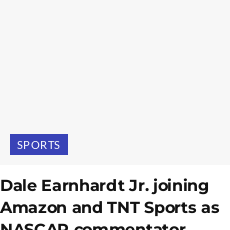Give a short answer to this question using one word or a phrase:
What category does this news belong to?

SPORTS